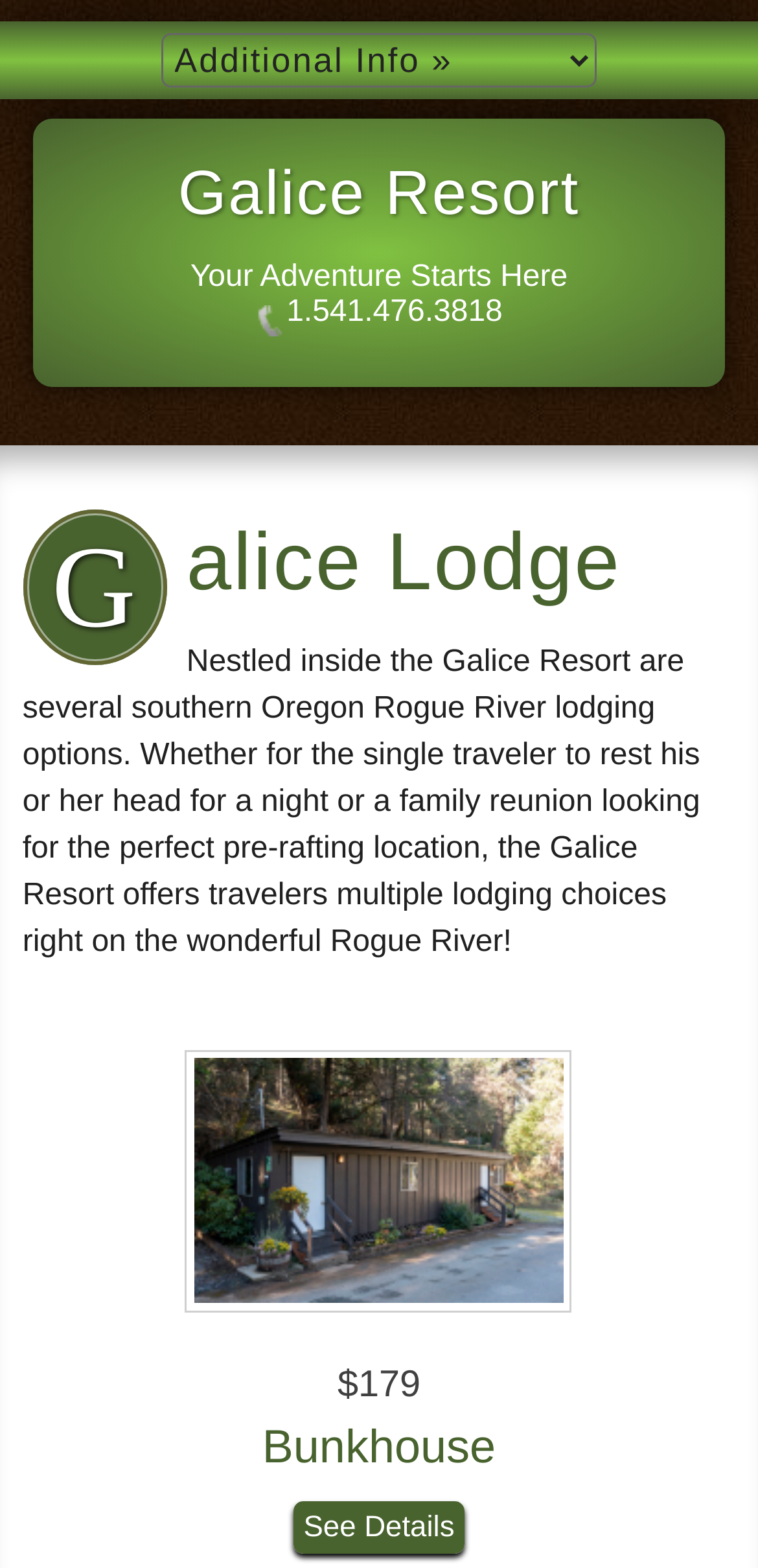Respond with a single word or phrase to the following question:
What is the name of the resort?

Galice Resort